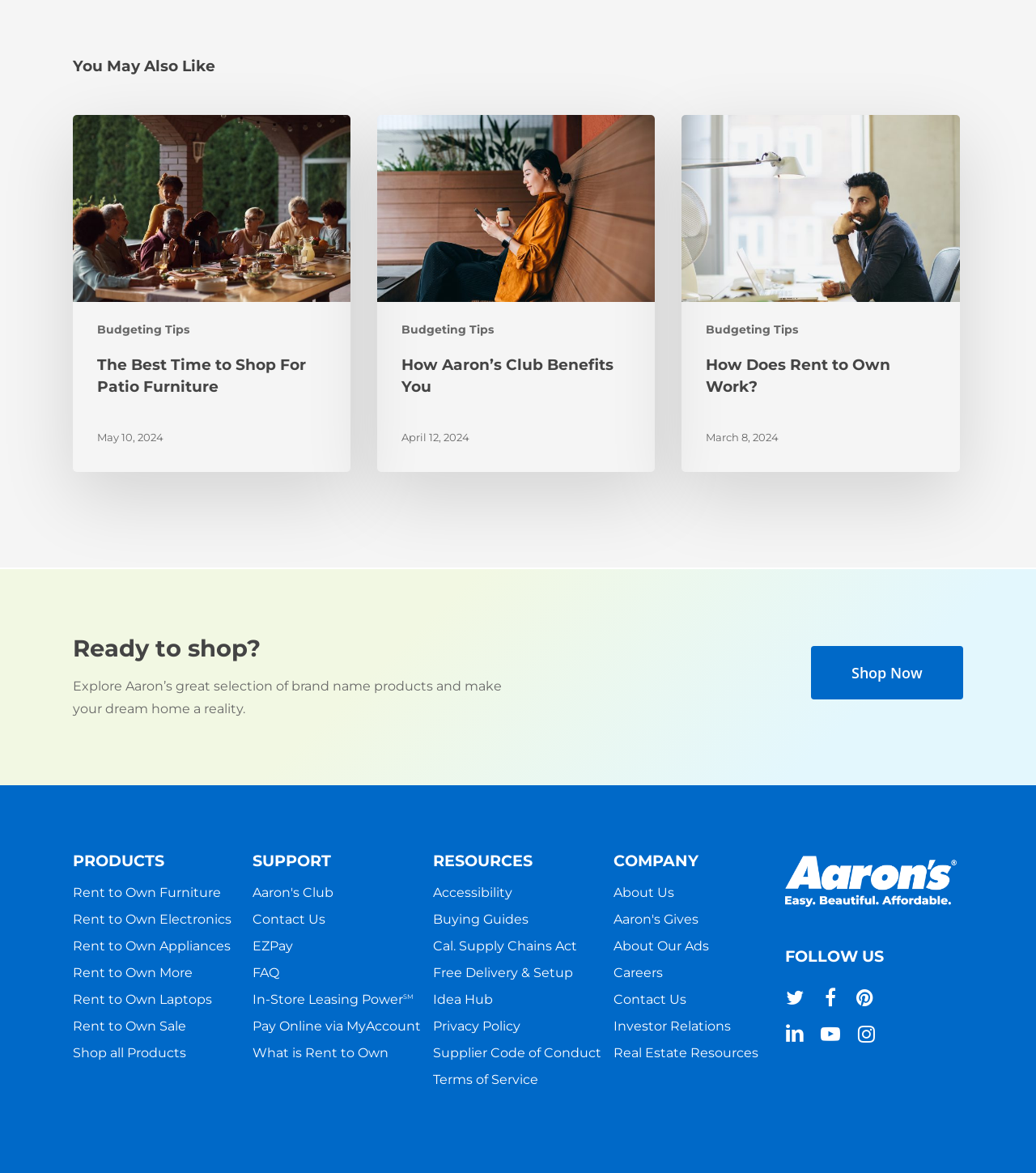Identify the bounding box coordinates for the UI element that matches this description: "What is Rent to Own".

[0.244, 0.891, 0.375, 0.906]